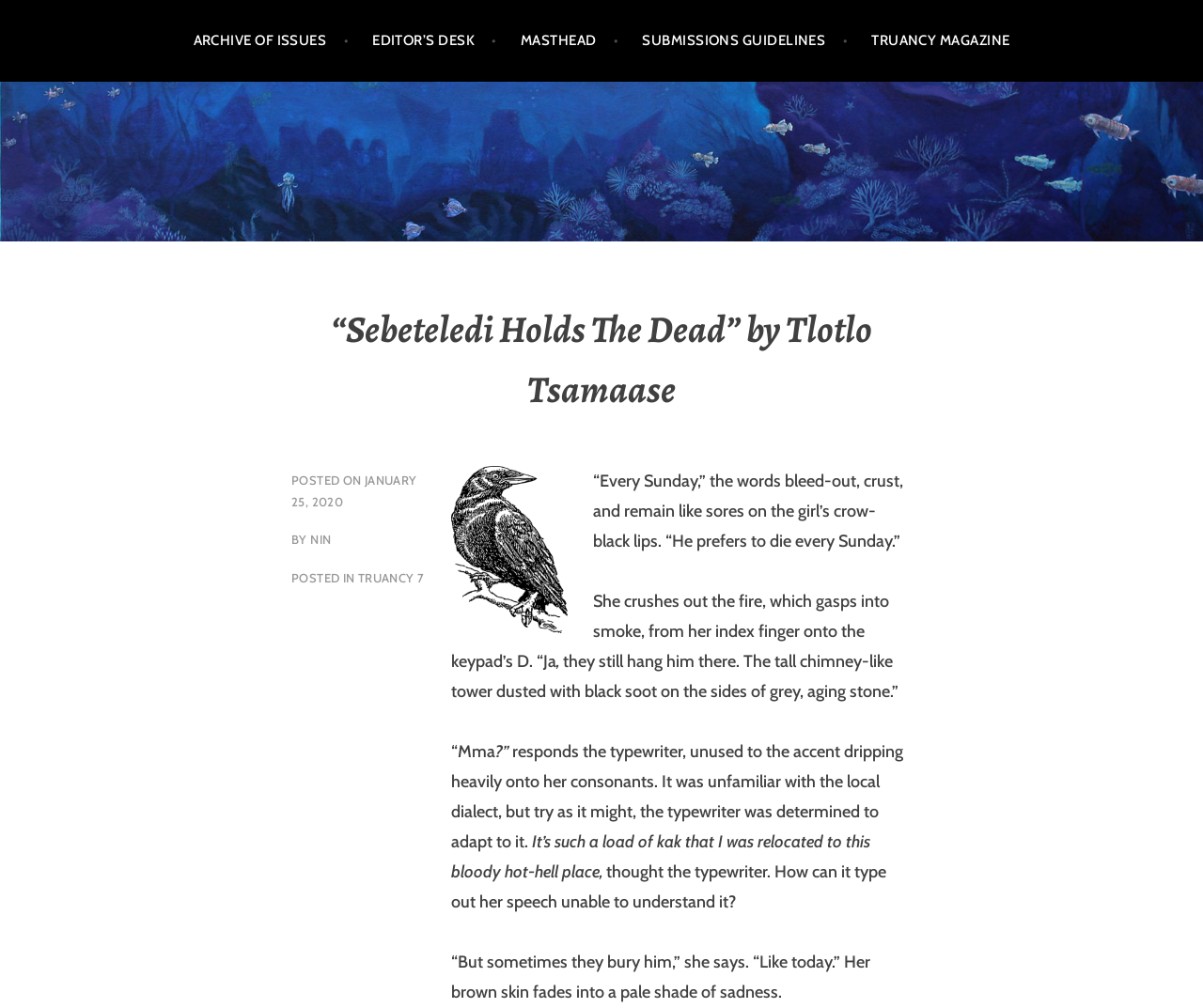Use a single word or phrase to answer this question: 
What is the color of the girl's lips?

crow-black